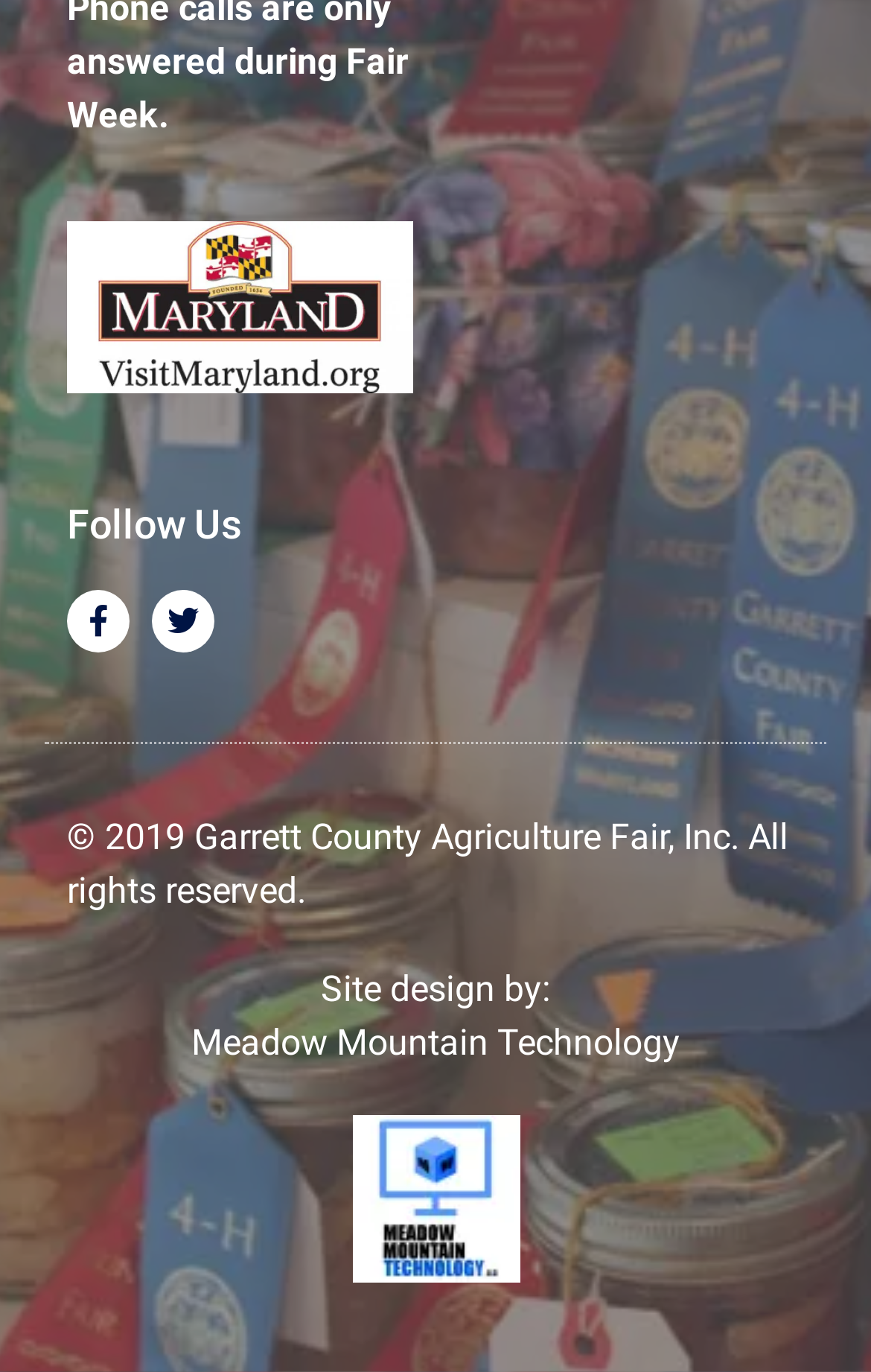What is the format of the image?
Answer the question with a thorough and detailed explanation.

The image format cannot be determined from the given webpage, but the image is identified by the text '31350818_832305200301900_2954584617222336163_n'.